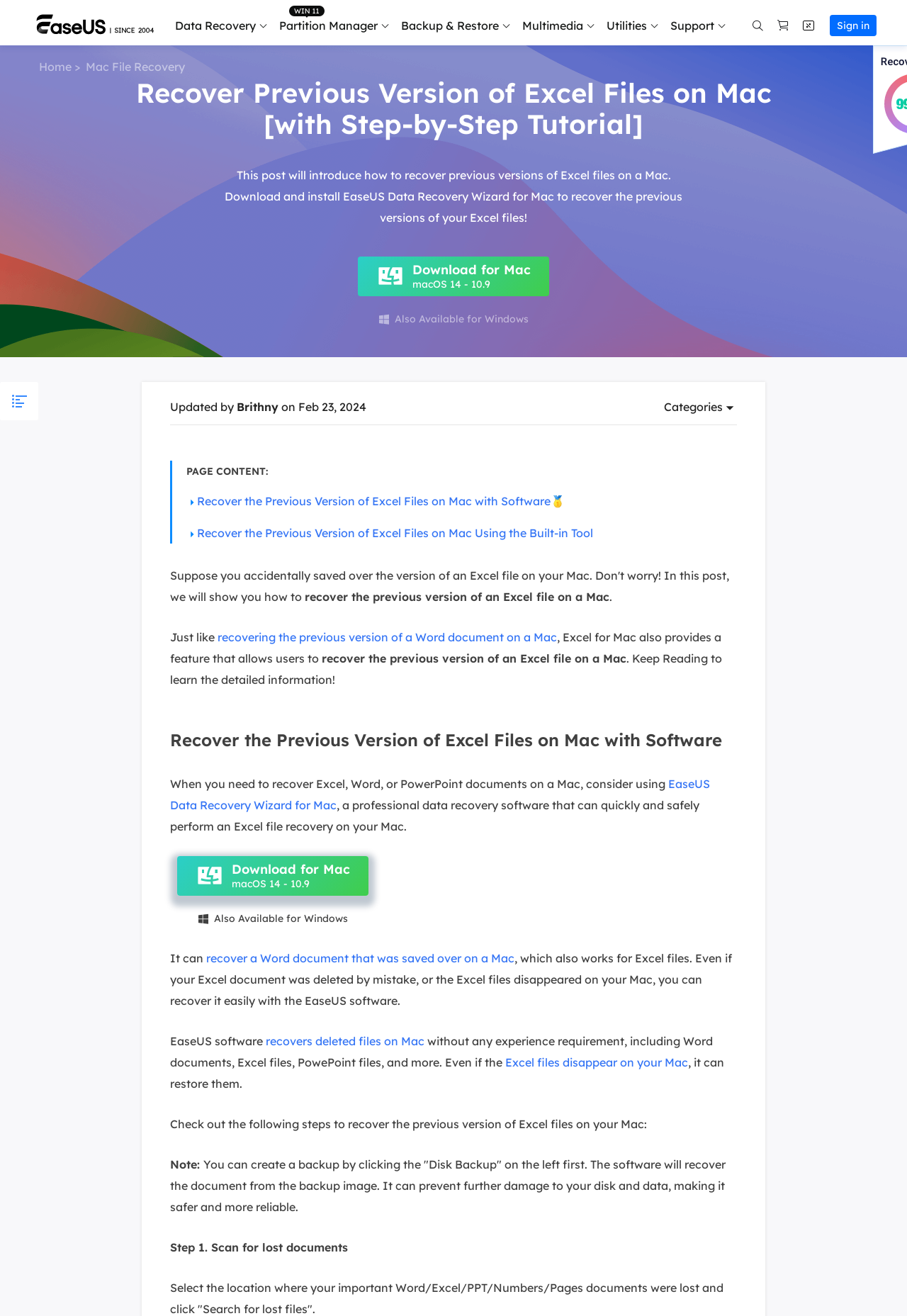Find the bounding box coordinates for the area that should be clicked to accomplish the instruction: "View Somayea's profile".

None